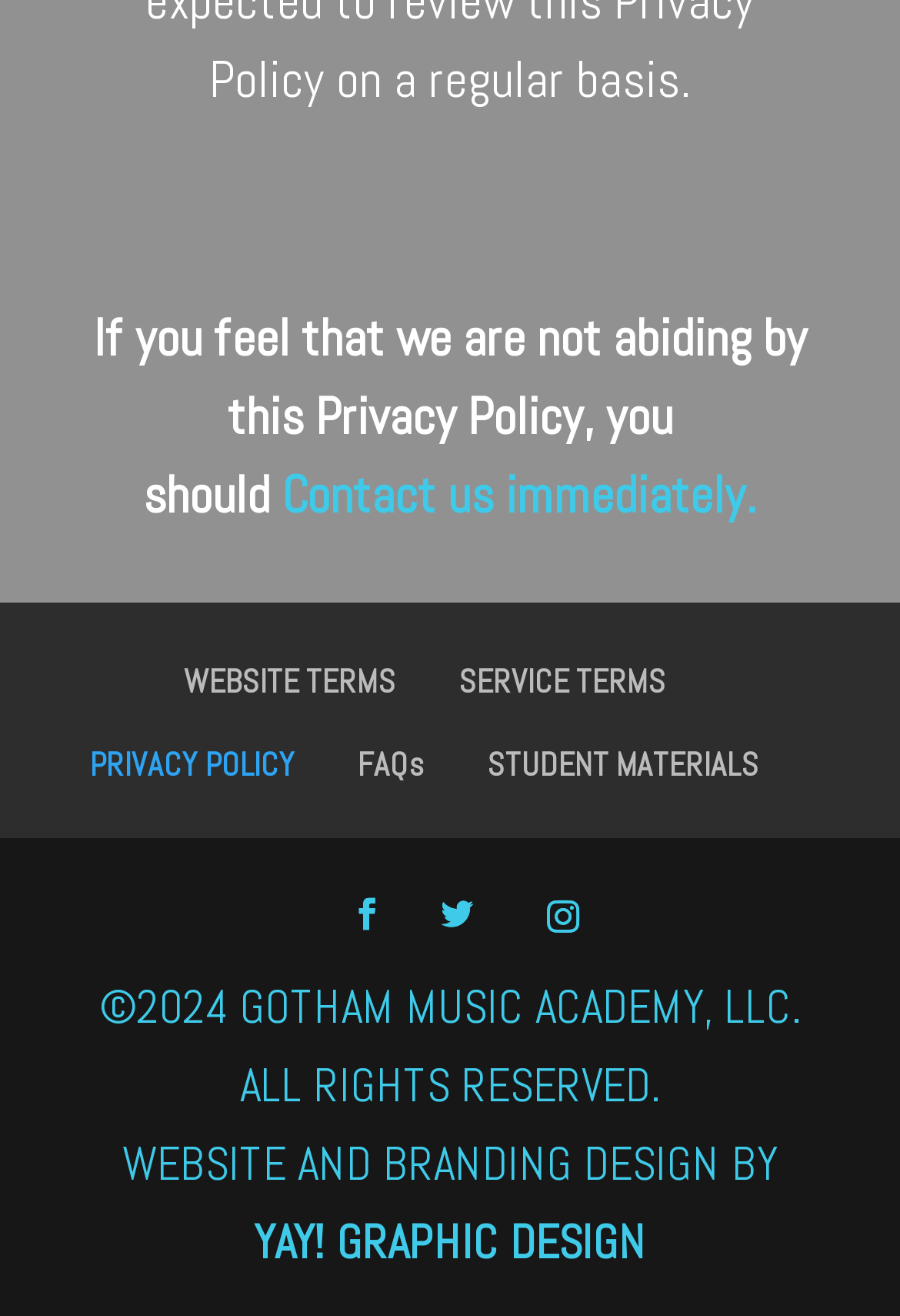Provide the bounding box coordinates for the specified HTML element described in this description: "FAQs". The coordinates should be four float numbers ranging from 0 to 1, in the format [left, top, right, bottom].

[0.397, 0.565, 0.472, 0.596]